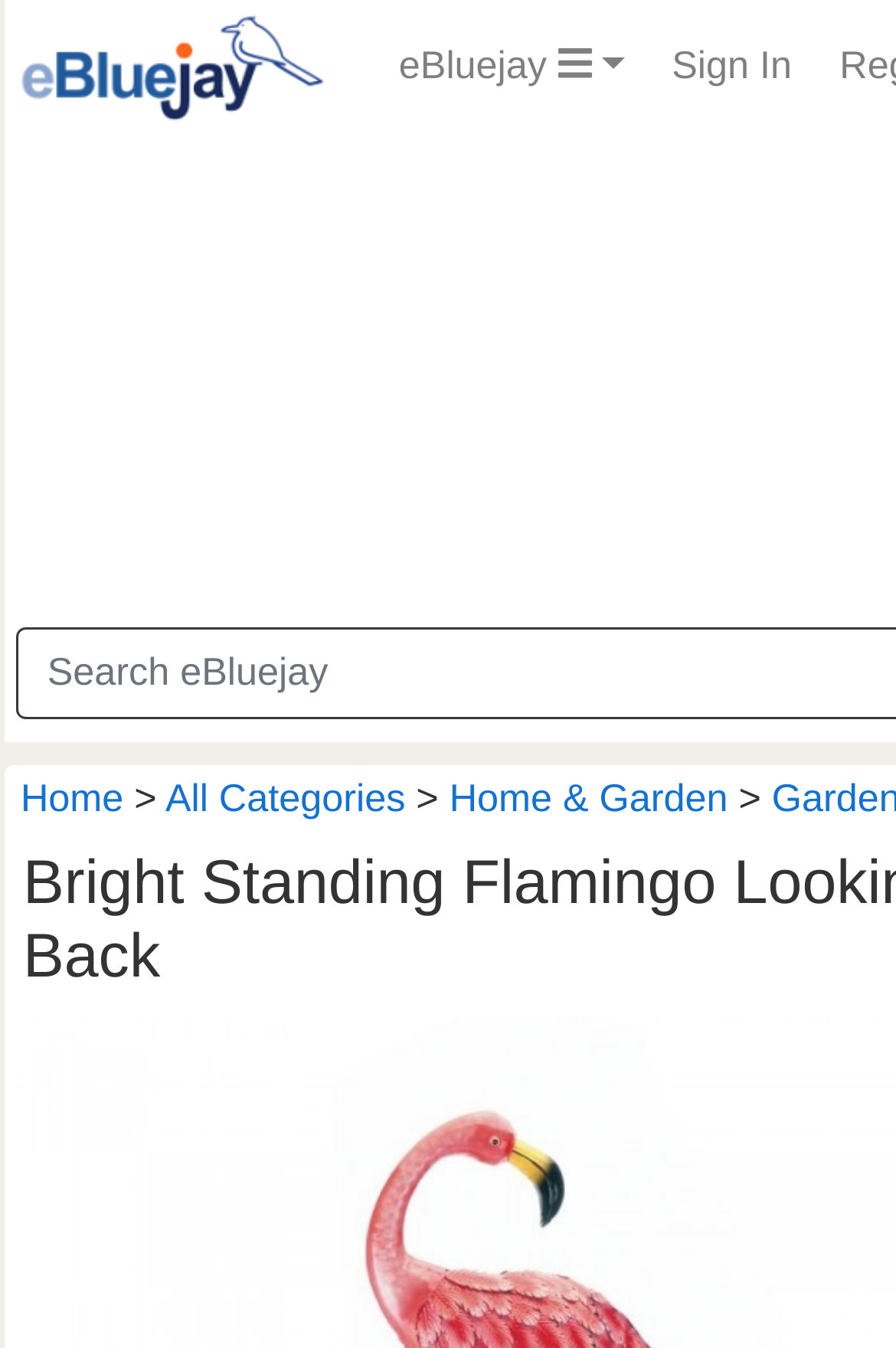Given the element description eBluejay, predict the bounding box coordinates for the UI element in the webpage screenshot. The format should be (top-left x, top-left y, bottom-right x, bottom-right y), and the values should be between 0 and 1.

[0.421, 0.013, 0.721, 0.086]